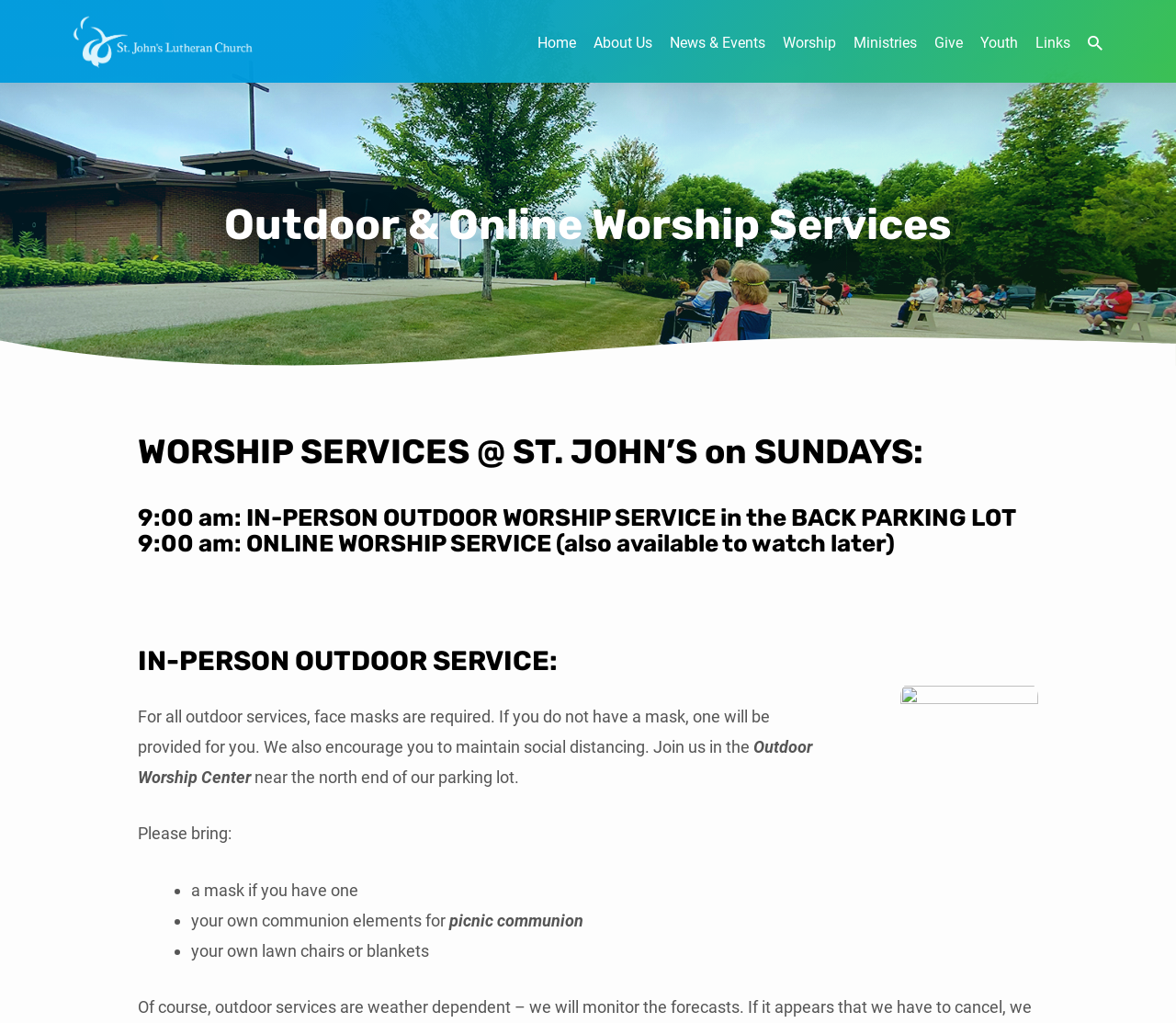What time is the in-person outdoor worship service?
Provide a comprehensive and detailed answer to the question.

I found the answer by reading the heading element that says '9:00 am: IN-PERSON OUTDOOR WORSHIP SERVICE in the BACK PARKING LOT' which indicates that the in-person outdoor worship service starts at 9:00 am.